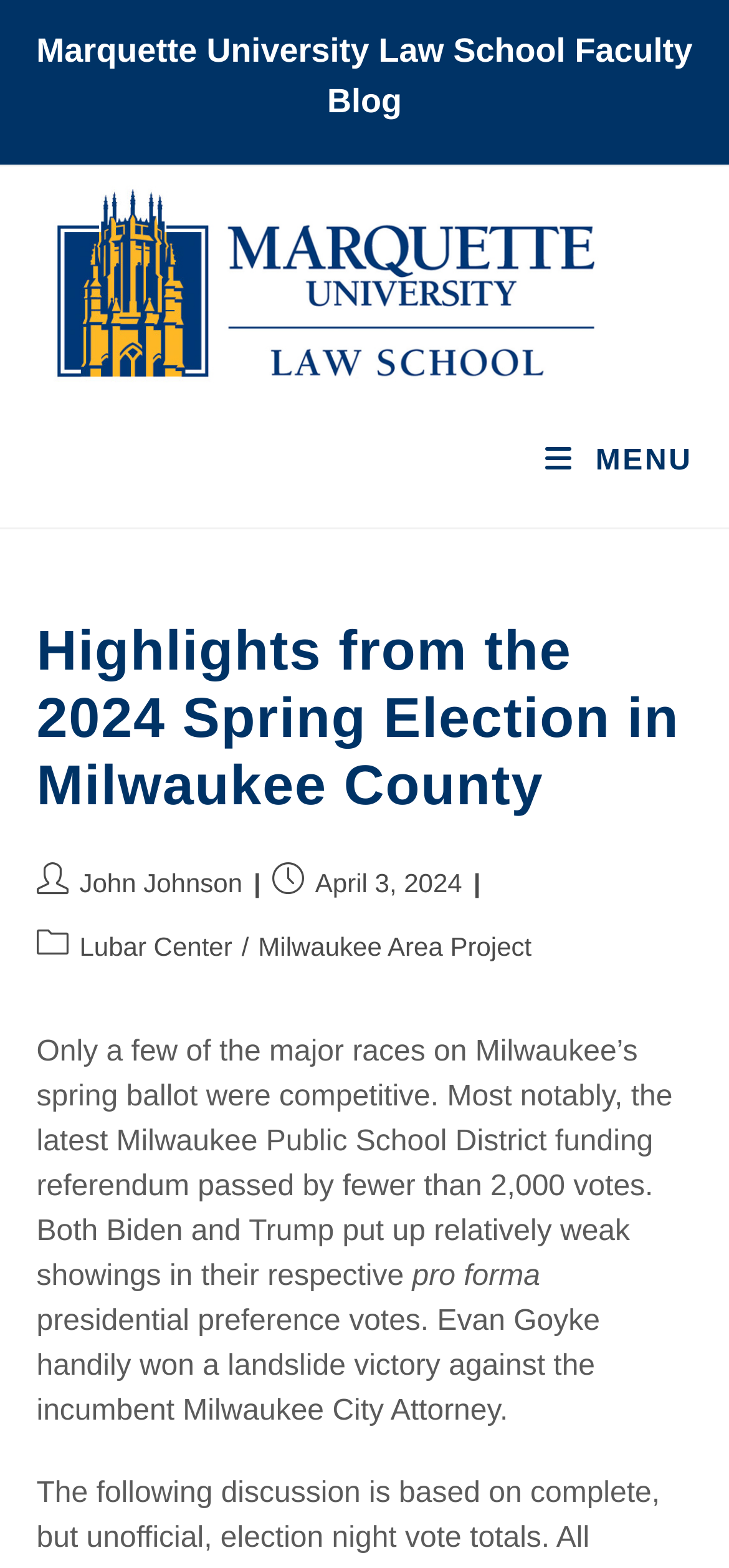What is the category of the latest article?
Look at the image and provide a detailed response to the question.

I found the answer by looking at the 'Post category:' section, which is located in the 'Post details:' list. The links 'Lubar Center' and 'Milwaukee Area Project' are listed as the post categories.